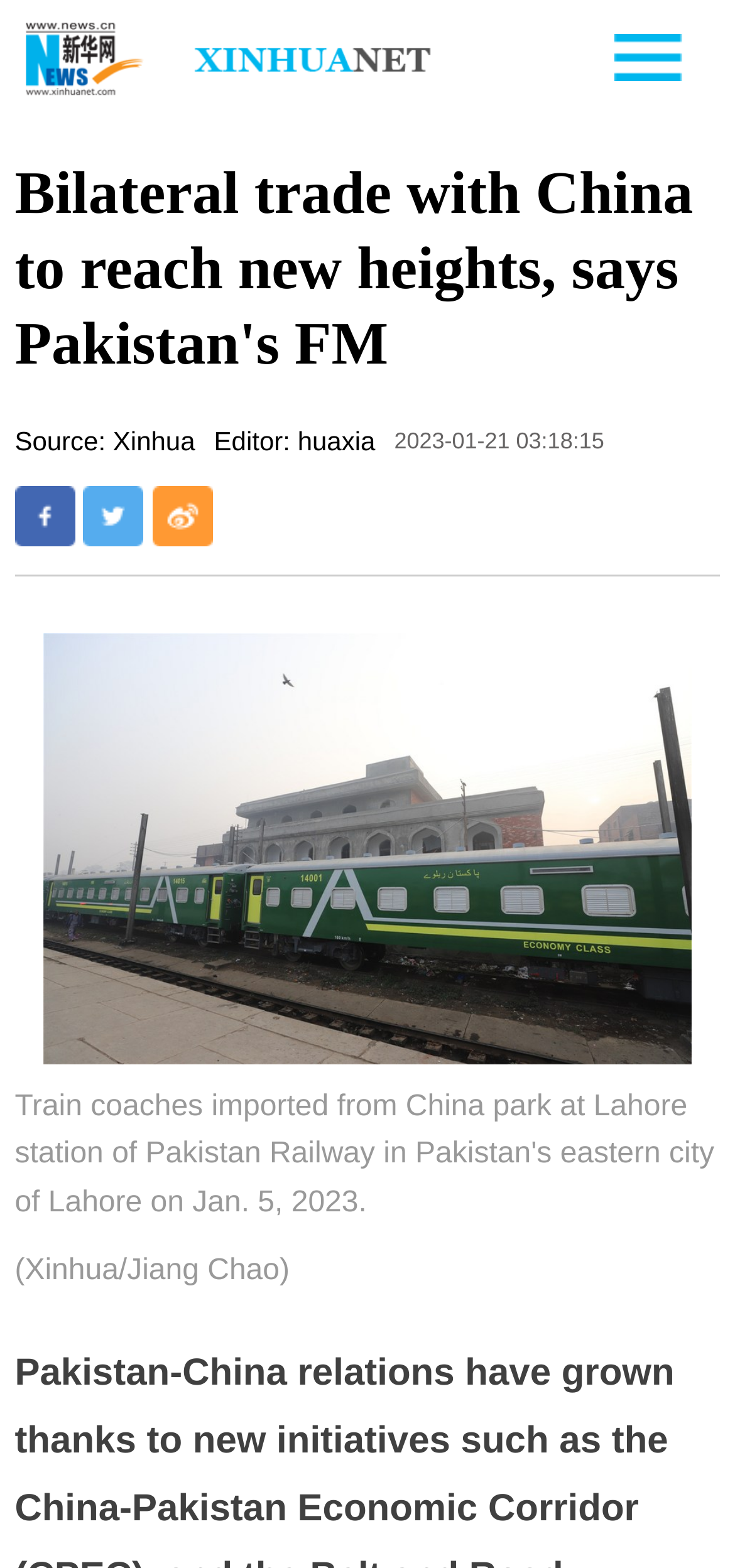Provide your answer to the question using just one word or phrase: What is the source of the article?

Xinhua